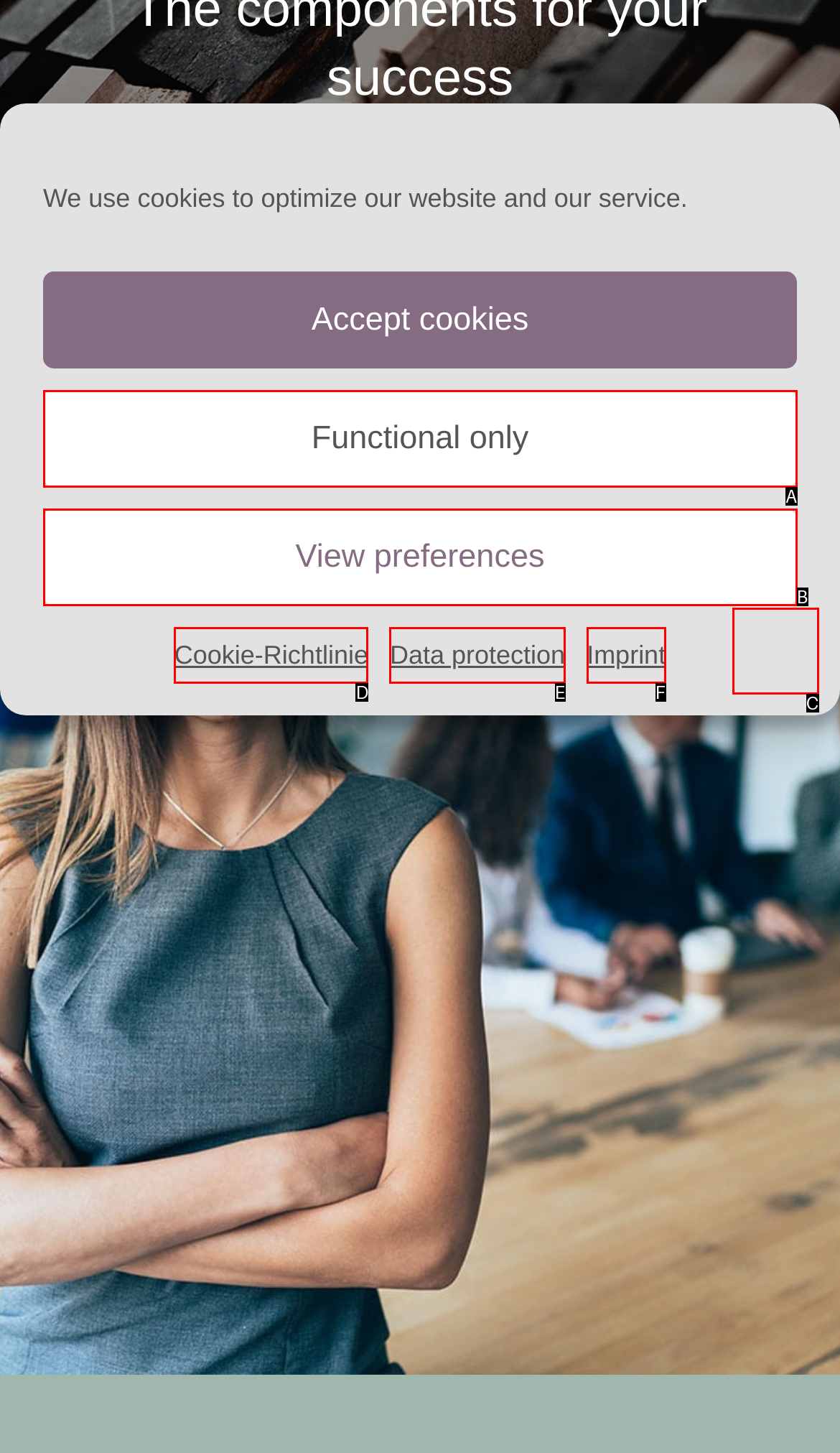Identify the letter of the UI element that fits the description: W.steps
Respond with the letter of the option directly.

None